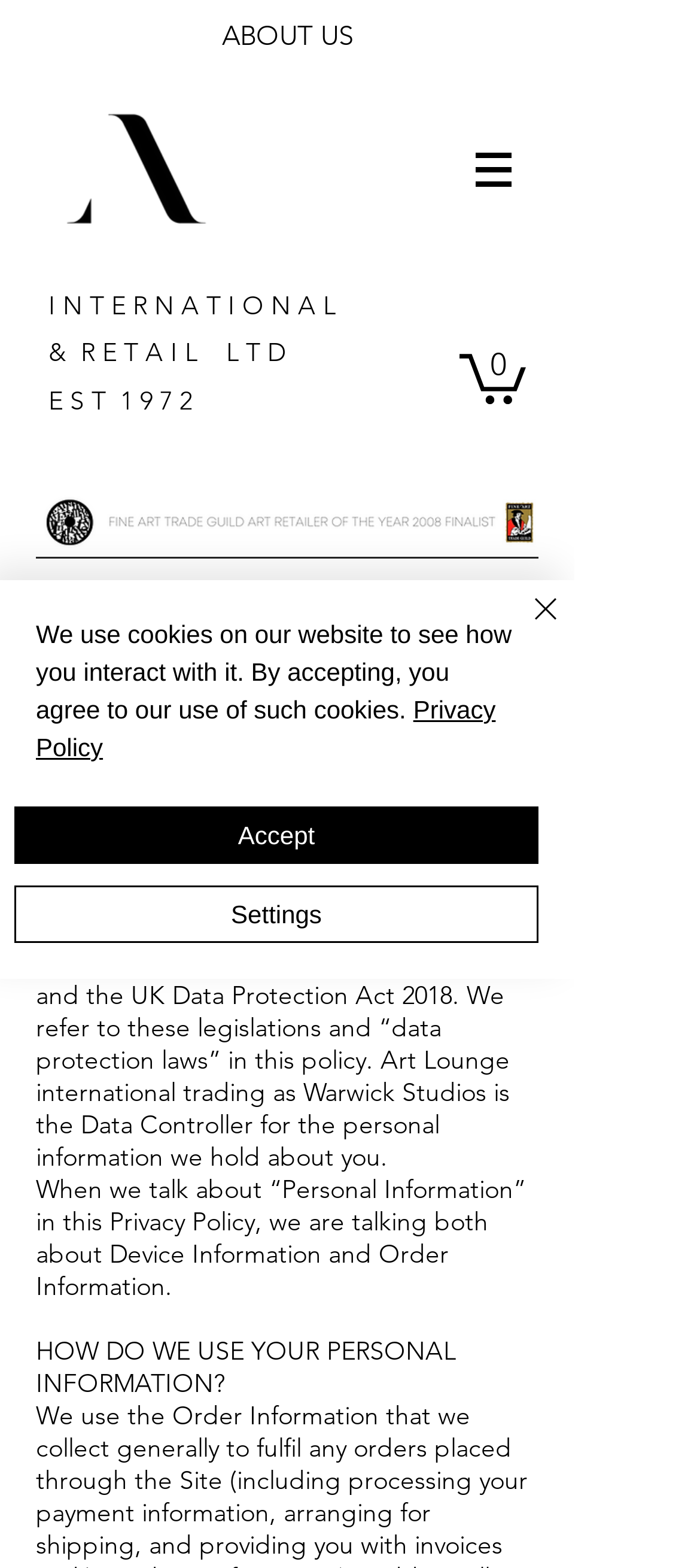What is the name of the company?
Observe the image and answer the question with a one-word or short phrase response.

Art Lounge International